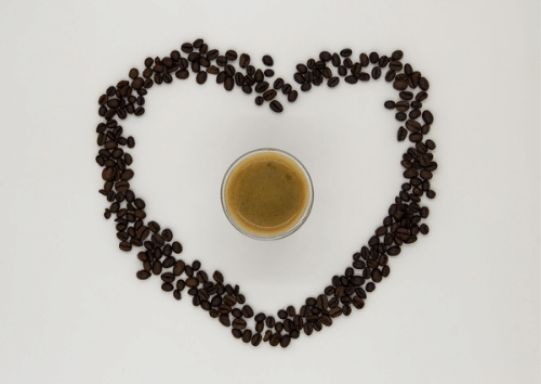Explain the scene depicted in the image, including all details.

The image beautifully showcases a cup of espresso nestled in a heart-shaped arrangement of coffee beans. The espresso, with its rich golden crema on top, is placed centrally, drawing attention to the inviting aroma and flavor it promises. Surrounding the cup, the coffee beans create a striking contrast against the clean, white background, symbolizing a love for coffee. This visual representation perfectly captures the essence of quality and enjoyment, ideal for highlighting the benefits of single-serve espresso machines as discussed in the accompanying article. The layout effectively conveys warmth and passion for a beloved beverage, making it a fitting illustration for discussions about coffee culture and the convenience of espresso-making at home.